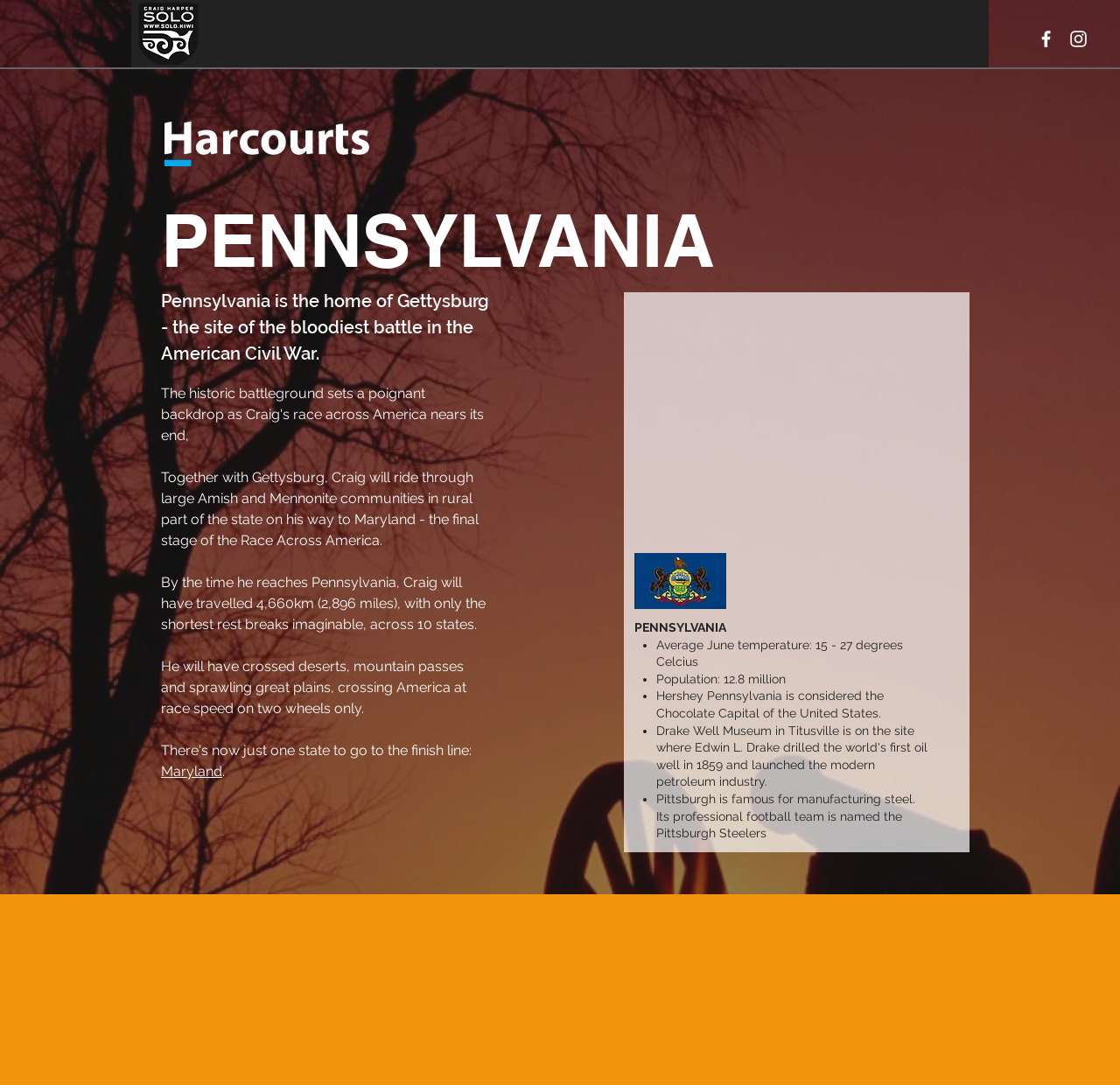Determine the bounding box coordinates of the clickable region to execute the instruction: "Read about Craig Harper". The coordinates should be four float numbers between 0 and 1, denoted as [left, top, right, bottom].

[0.724, 0.026, 0.813, 0.073]